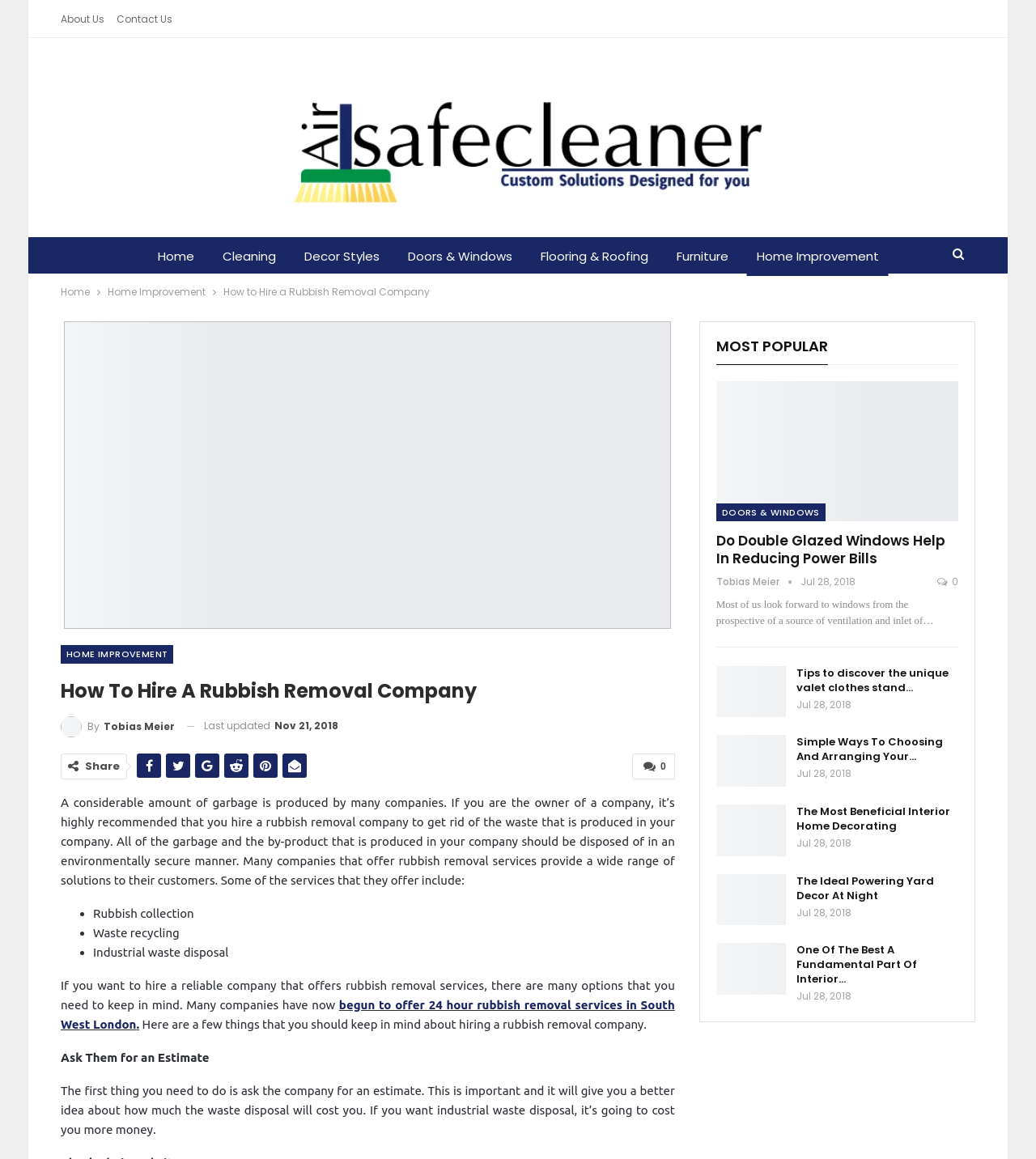Can you identify the bounding box coordinates of the clickable region needed to carry out this instruction: 'Click on 'Contact Us''? The coordinates should be four float numbers within the range of 0 to 1, stated as [left, top, right, bottom].

[0.112, 0.01, 0.166, 0.022]